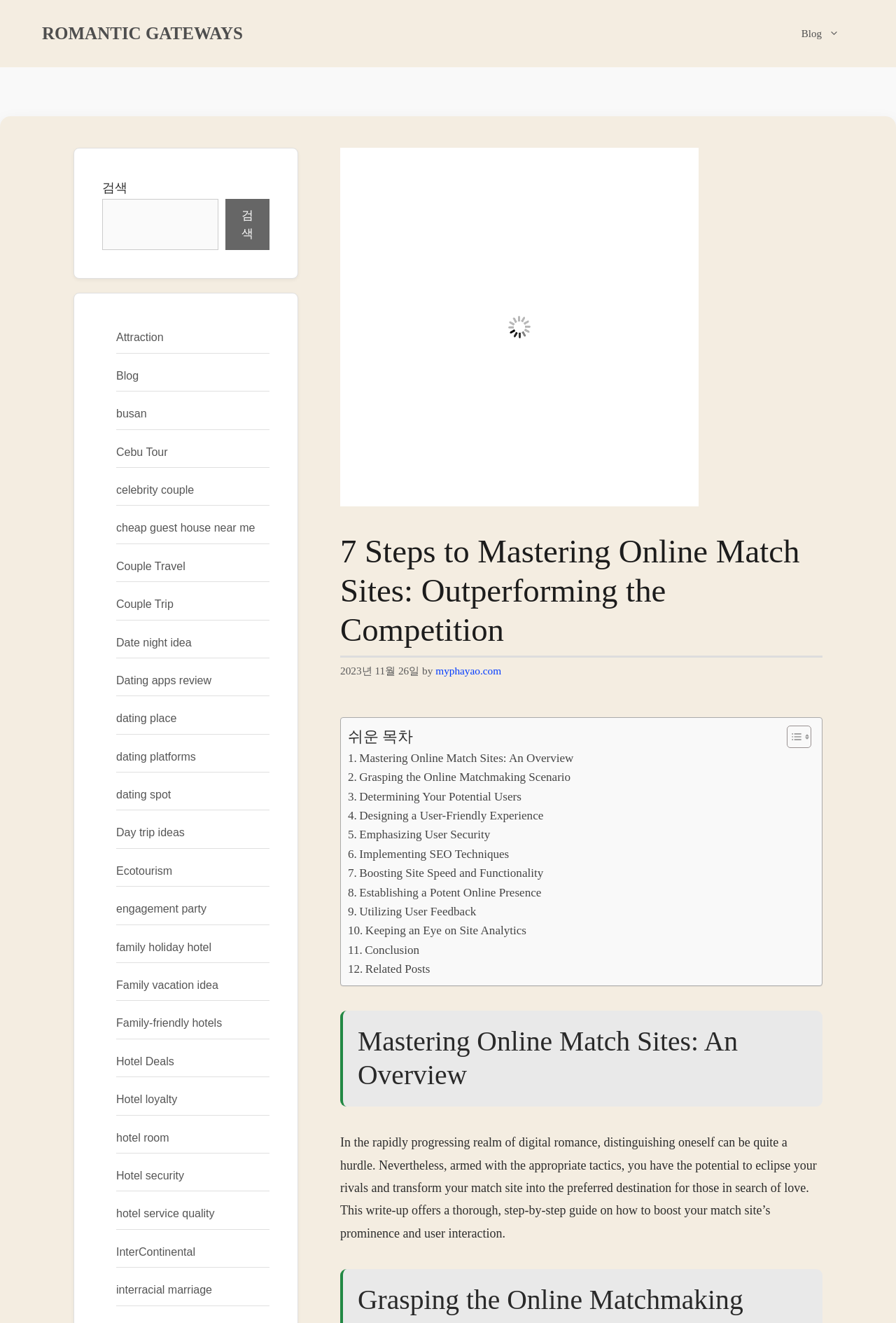Specify the bounding box coordinates of the area that needs to be clicked to achieve the following instruction: "Visit the 'Blog' page".

[0.878, 0.011, 0.953, 0.04]